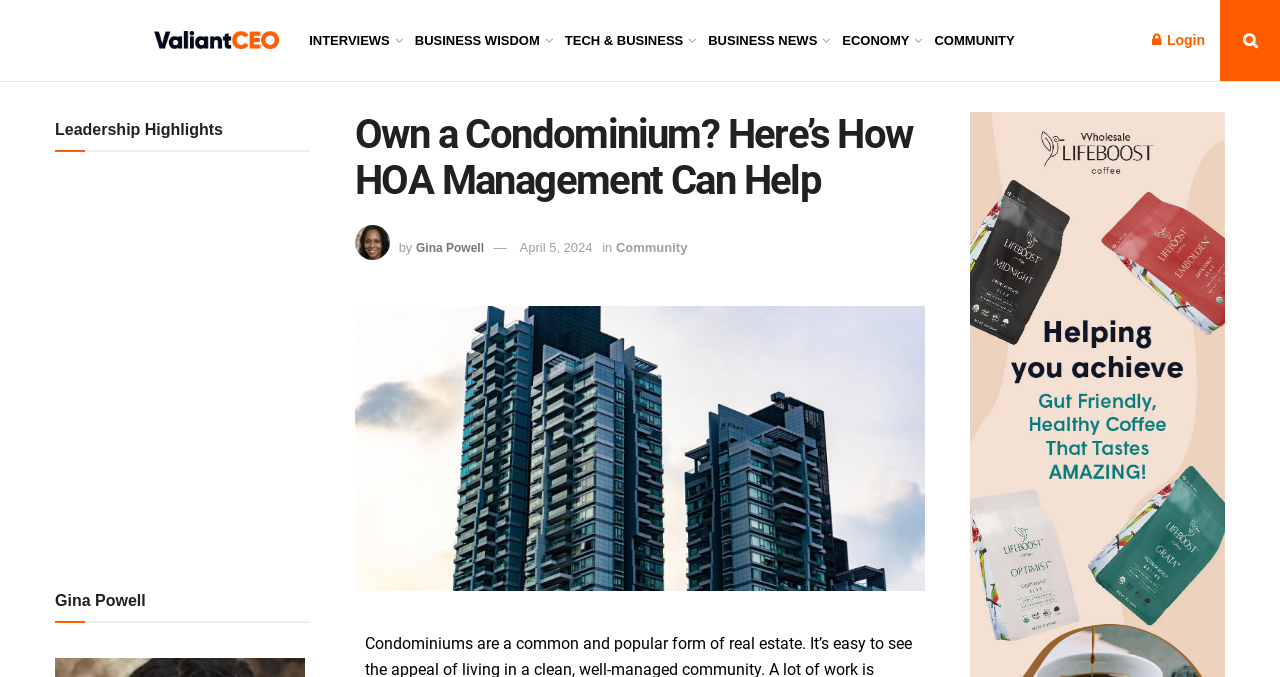Bounding box coordinates are specified in the format (top-left x, top-left y, bottom-right x, bottom-right y). All values are floating point numbers bounded between 0 and 1. Please provide the bounding box coordinate of the region this sentence describes: parent_node: Leadership Highlights

[0.043, 0.521, 0.242, 0.545]